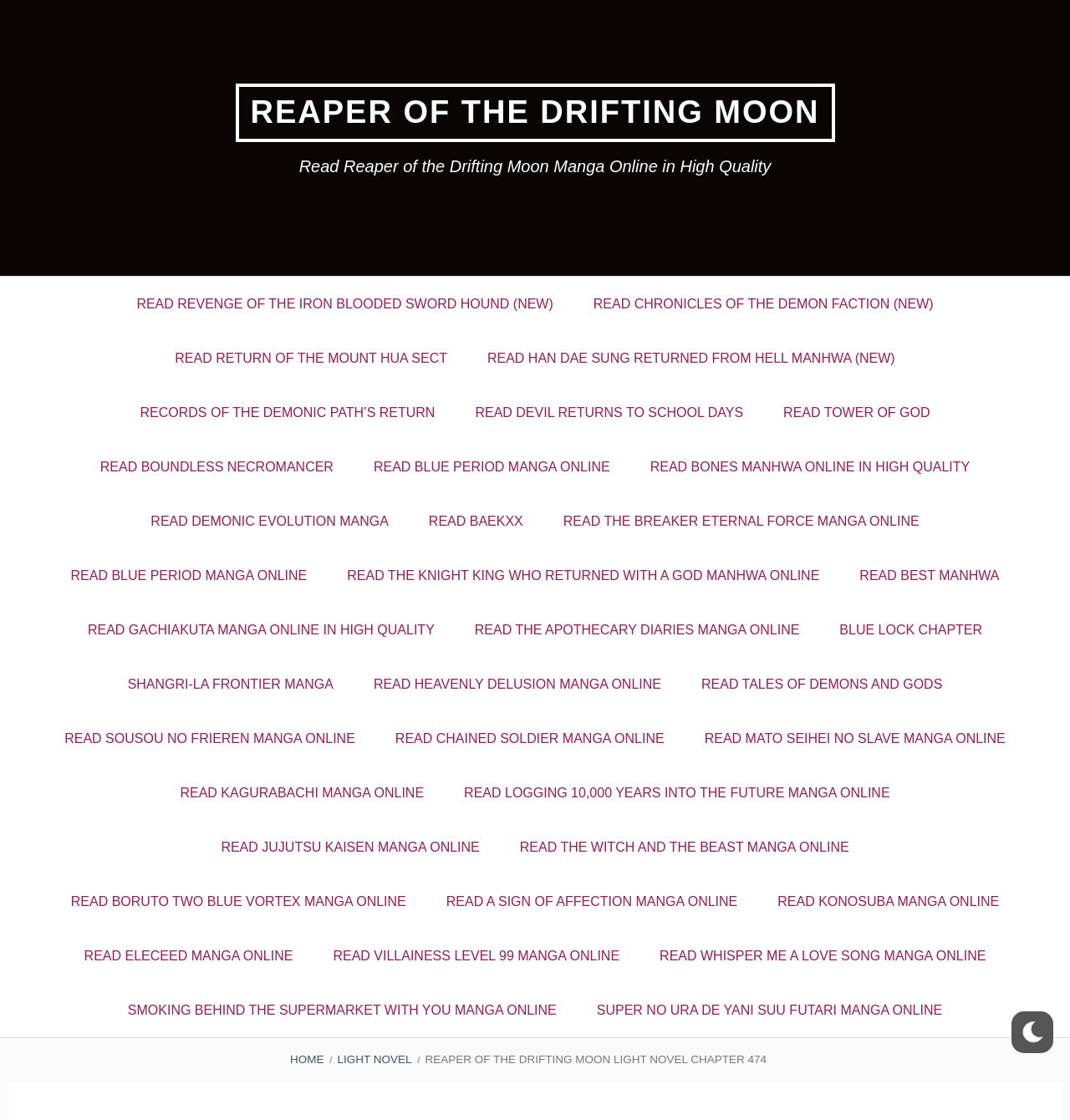What is the purpose of this webpage?
Based on the image, please offer an in-depth response to the question.

I inferred the answer by analyzing the structure and content of the webpage. The presence of links to various light novels, including 'Reaper of the Drifting Moon', and the ability to read chapters online suggest that the primary purpose of this webpage is to provide a platform for users to read light novels.